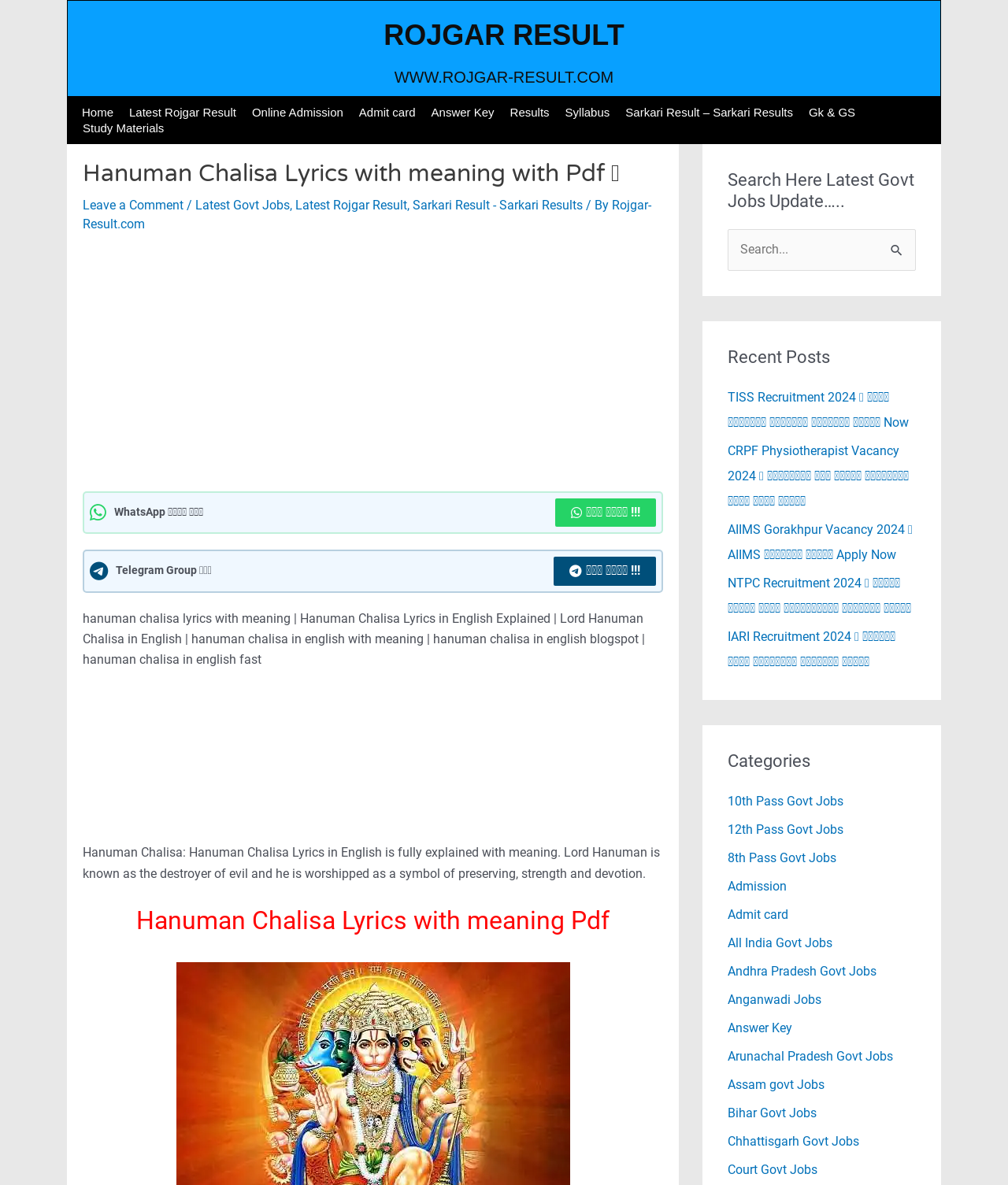Show me the bounding box coordinates of the clickable region to achieve the task as per the instruction: "Click the Family Safari Tours in Tanzania link".

None